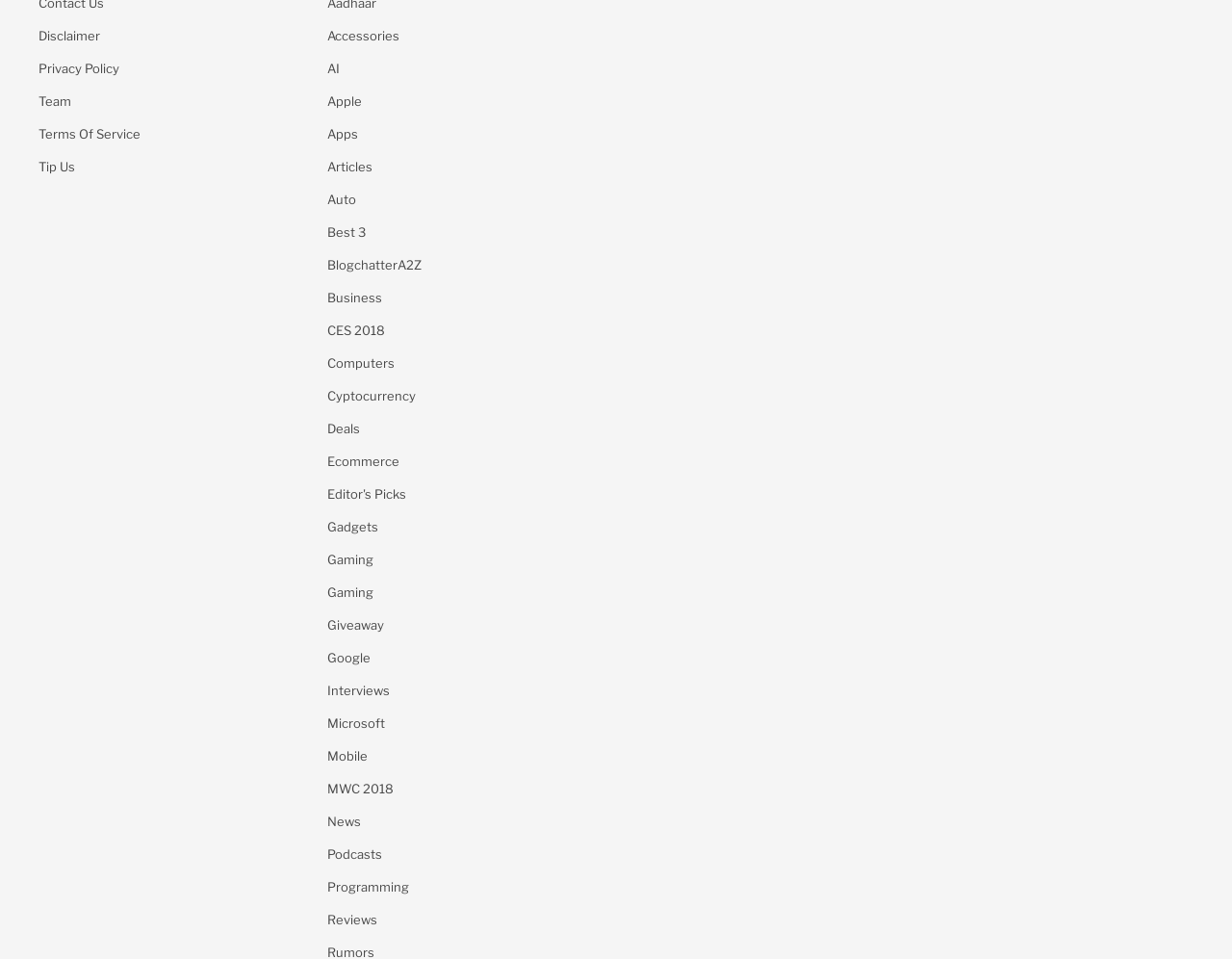Specify the bounding box coordinates of the area that needs to be clicked to achieve the following instruction: "Visit the 'HOME' page".

None